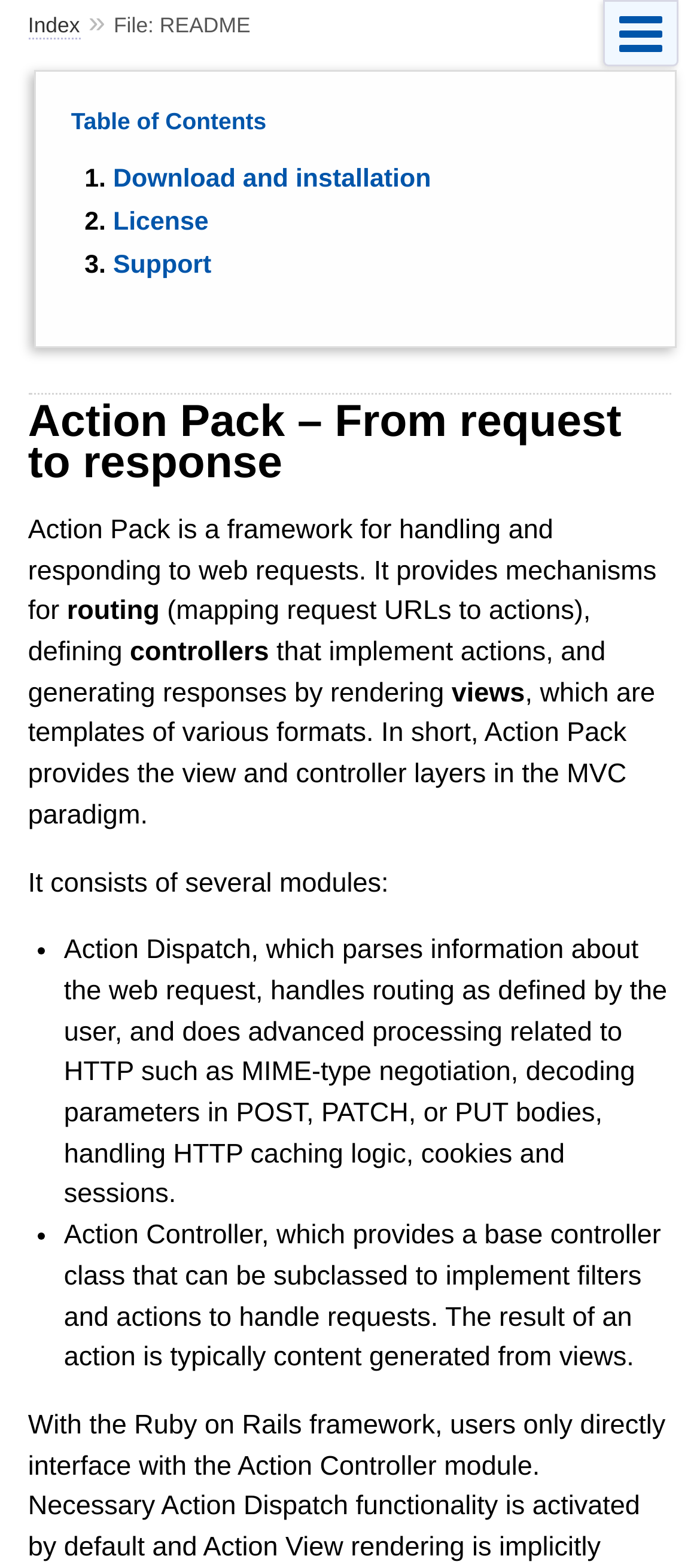What is the purpose of Action Controller?
Please craft a detailed and exhaustive response to the question.

The webpage states that Action Controller provides a base controller class that can be subclassed to implement filters and actions to handle requests. The result of an action is typically content generated from views.